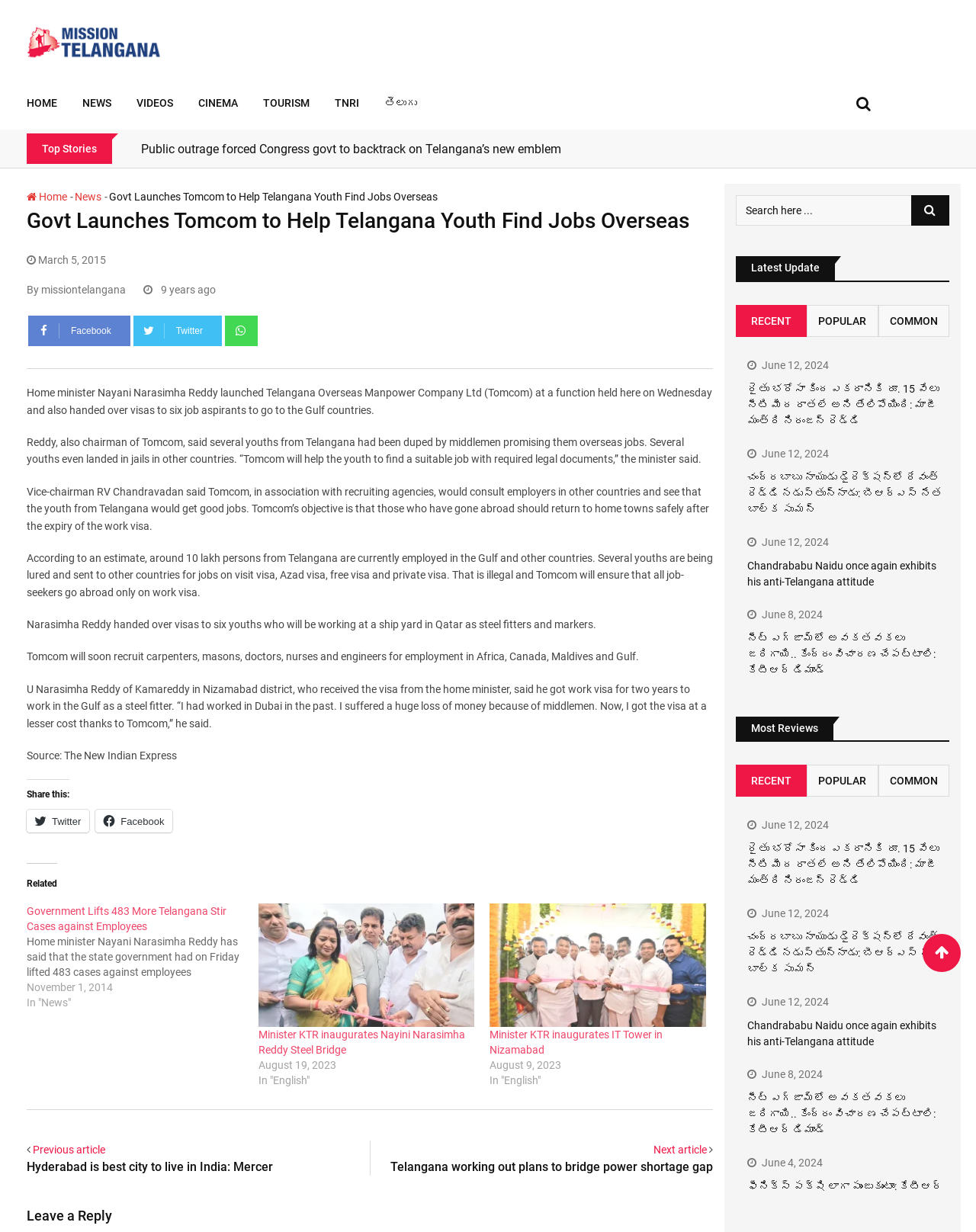What type of jobs will Tomcom recruit for in Africa, Canada, Maldives, and Gulf?
Answer the question with a detailed explanation, including all necessary information.

The webpage mentions that Tomcom will soon recruit carpenters, masons, doctors, nurses, and engineers for employment in Africa, Canada, Maldives, and Gulf, which indicates the types of jobs that will be available through Tomcom.